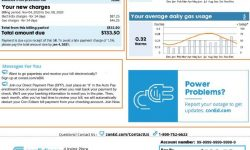Provide a comprehensive description of the image.

The image displays an overview of a utility bill with various sections highlighting the customer's charges, payment information, and usage statistics. Key highlights include:

1. **Your New Charges**: A summary of the latest charges, indicating amounts owed, with a total due of $553.50.

2. **Your Average Daily Gas Usage**: A graphical representation showing daily usage trends, which is currently at 0.32, providing insight into consumption patterns.

3. **Important Messages**: A section addressing account management, encouraging customers to ensure their account details are up-to-date for seamless service.

4. **Power Problems?**: An informational prompt for reporting outages or issues, directing customers to the support contact details to receive timely updates.

The layout is organized for clarity, with visually distinct sections to help the user quickly locate essential information regarding their account and service usage.